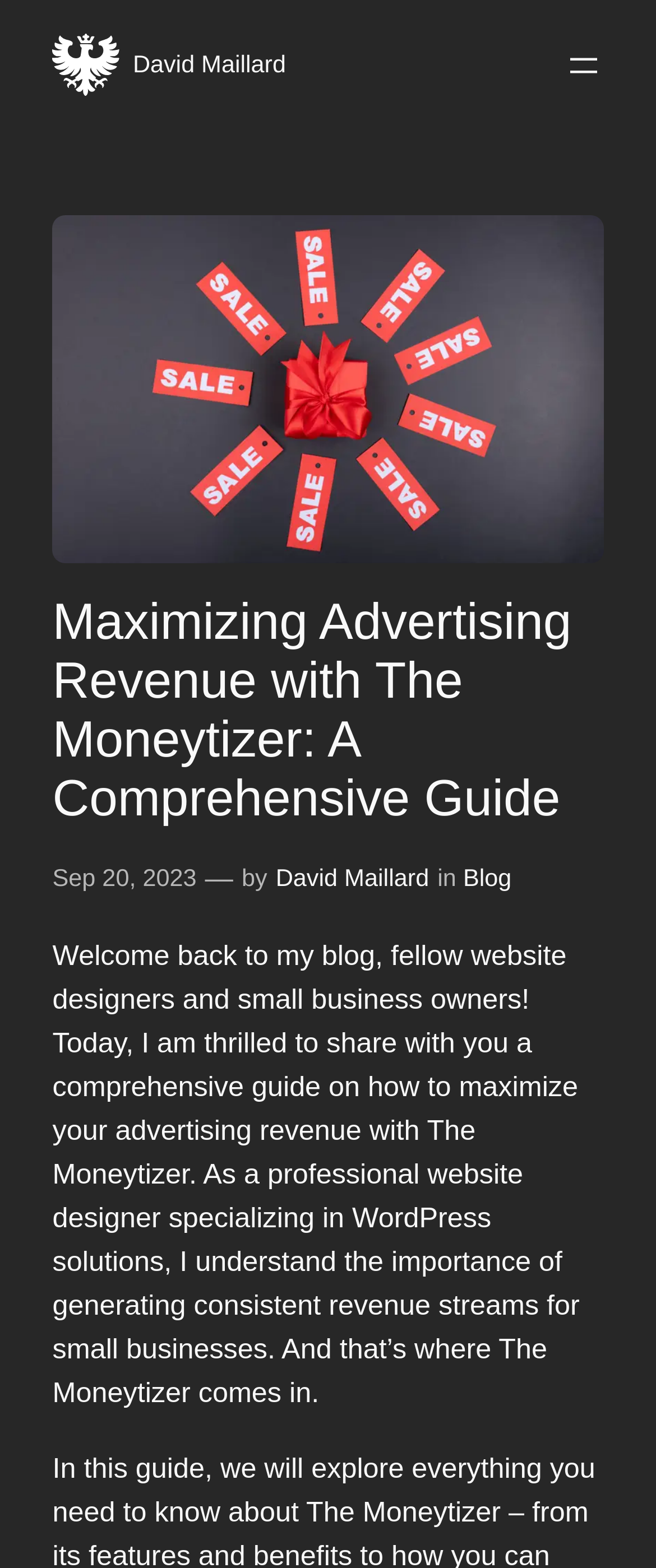What is the category of this article?
Answer the question with a single word or phrase by looking at the picture.

Blog